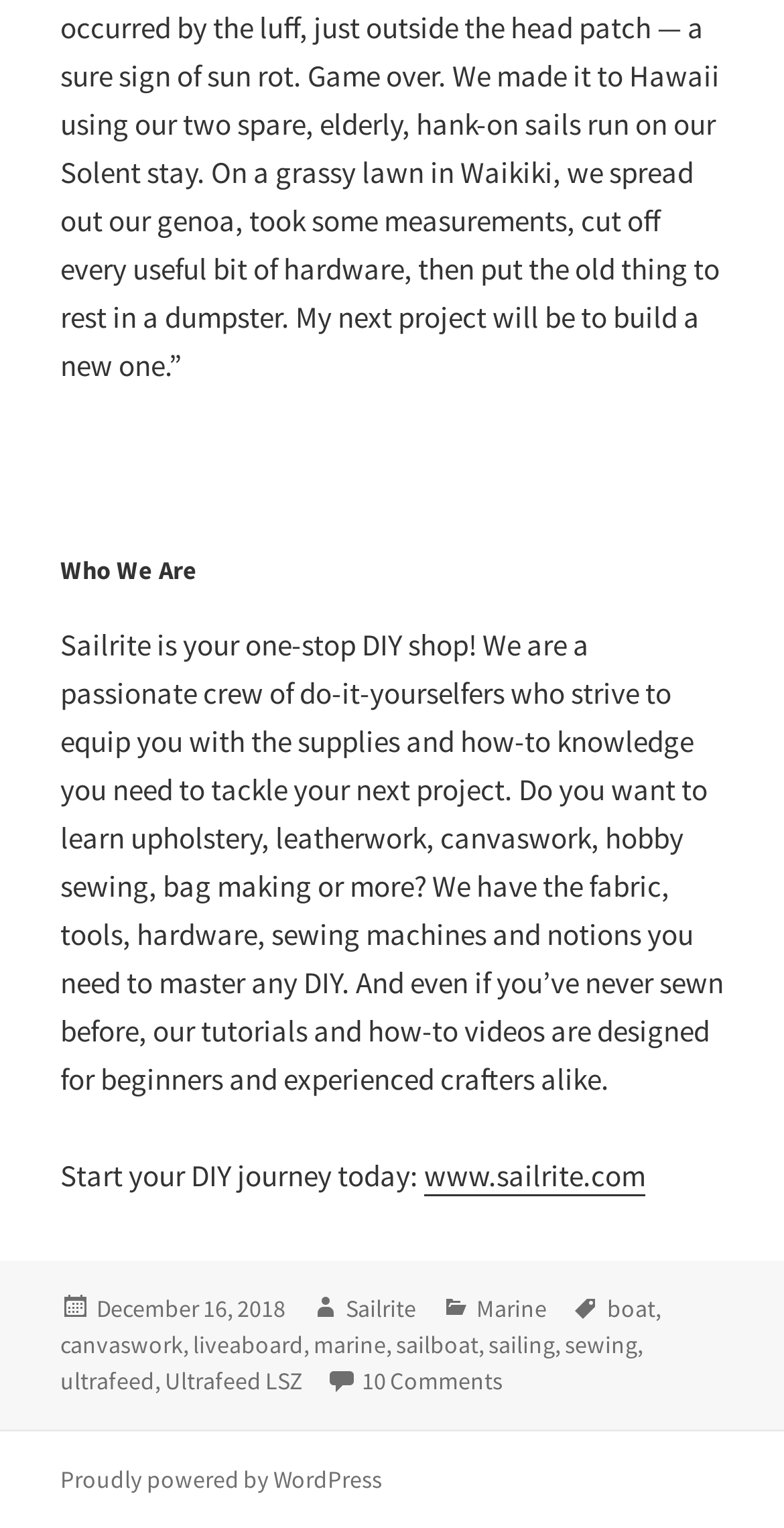What are the categories of the post?
Please look at the screenshot and answer using one word or phrase.

Marine